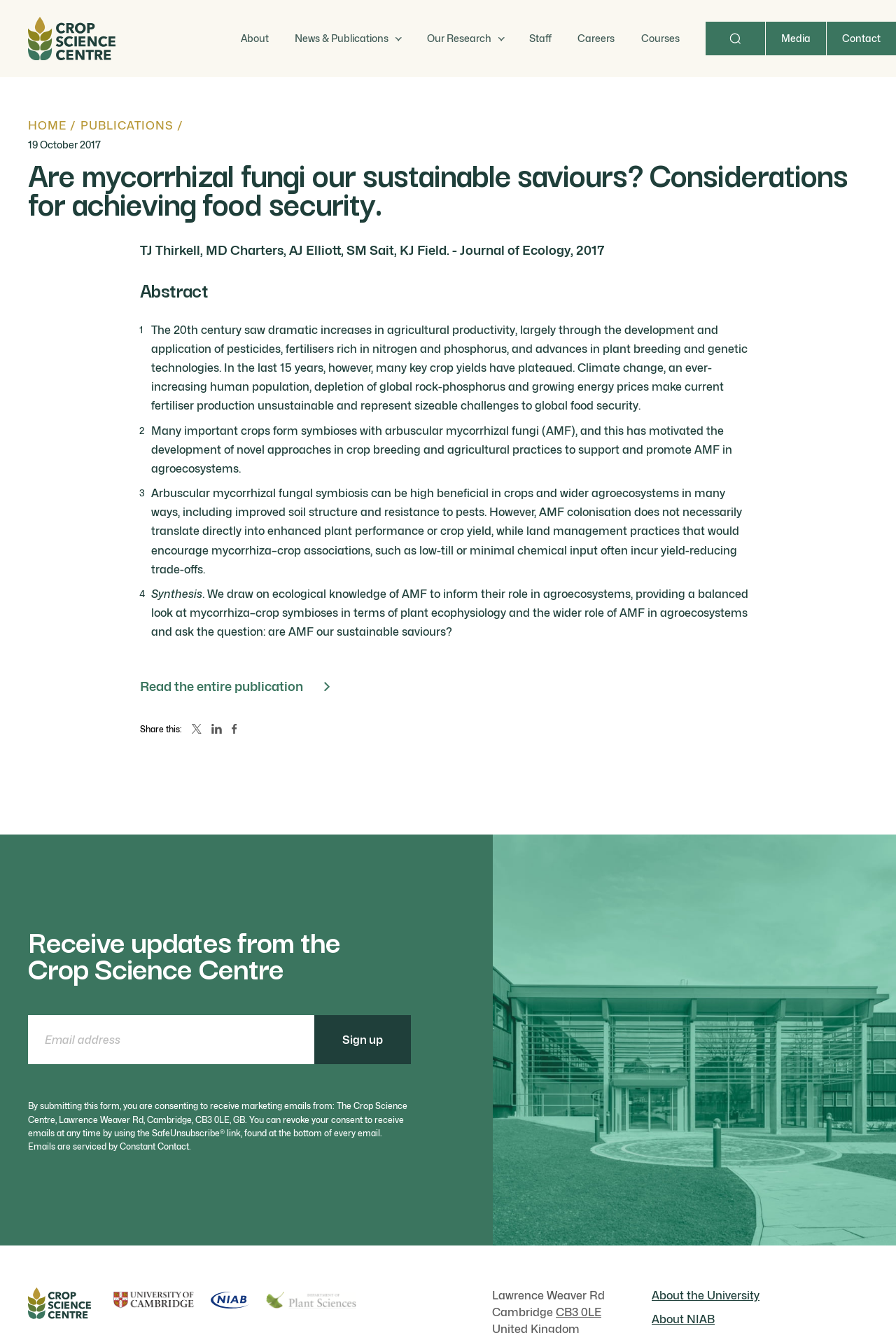Please identify the bounding box coordinates of the region to click in order to complete the given instruction: "Click the 'Home' link". The coordinates should be four float numbers between 0 and 1, i.e., [left, top, right, bottom].

[0.031, 0.013, 0.129, 0.045]